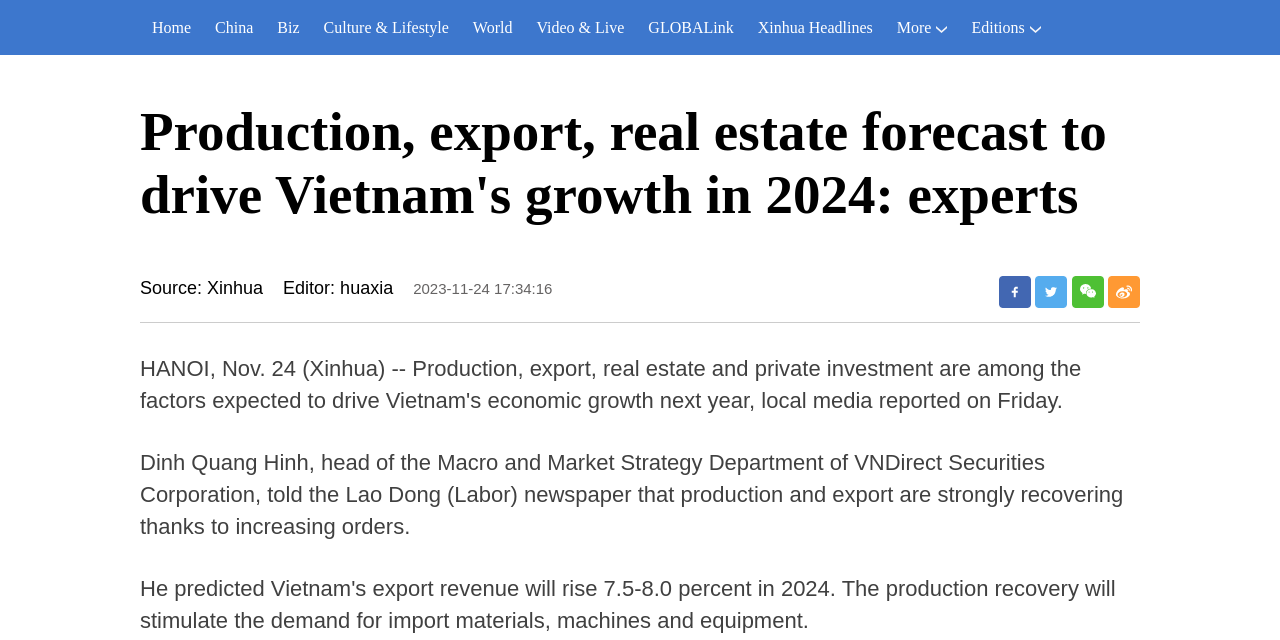What is the name of the news agency?
Please provide a comprehensive and detailed answer to the question.

I determined the answer by looking at the root element 'Production, export, real estate forecast to drive Vietnam's growth in 2024: experts-Xinhua' and identifying the news agency name as Xinhua.